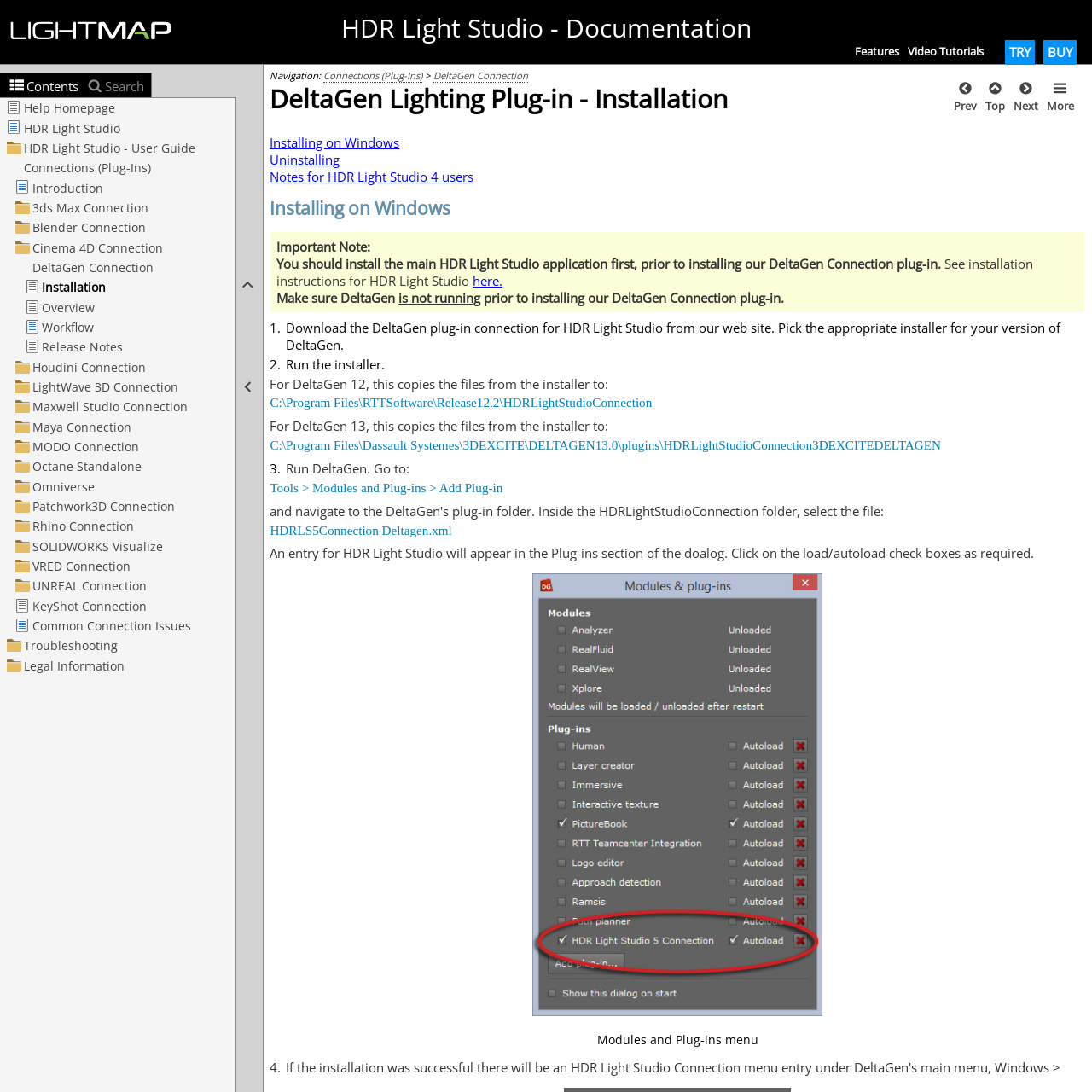Locate the bounding box of the UI element described by: "DeltaGen Connection" in the given webpage screenshot.

[0.399, 0.063, 0.485, 0.075]